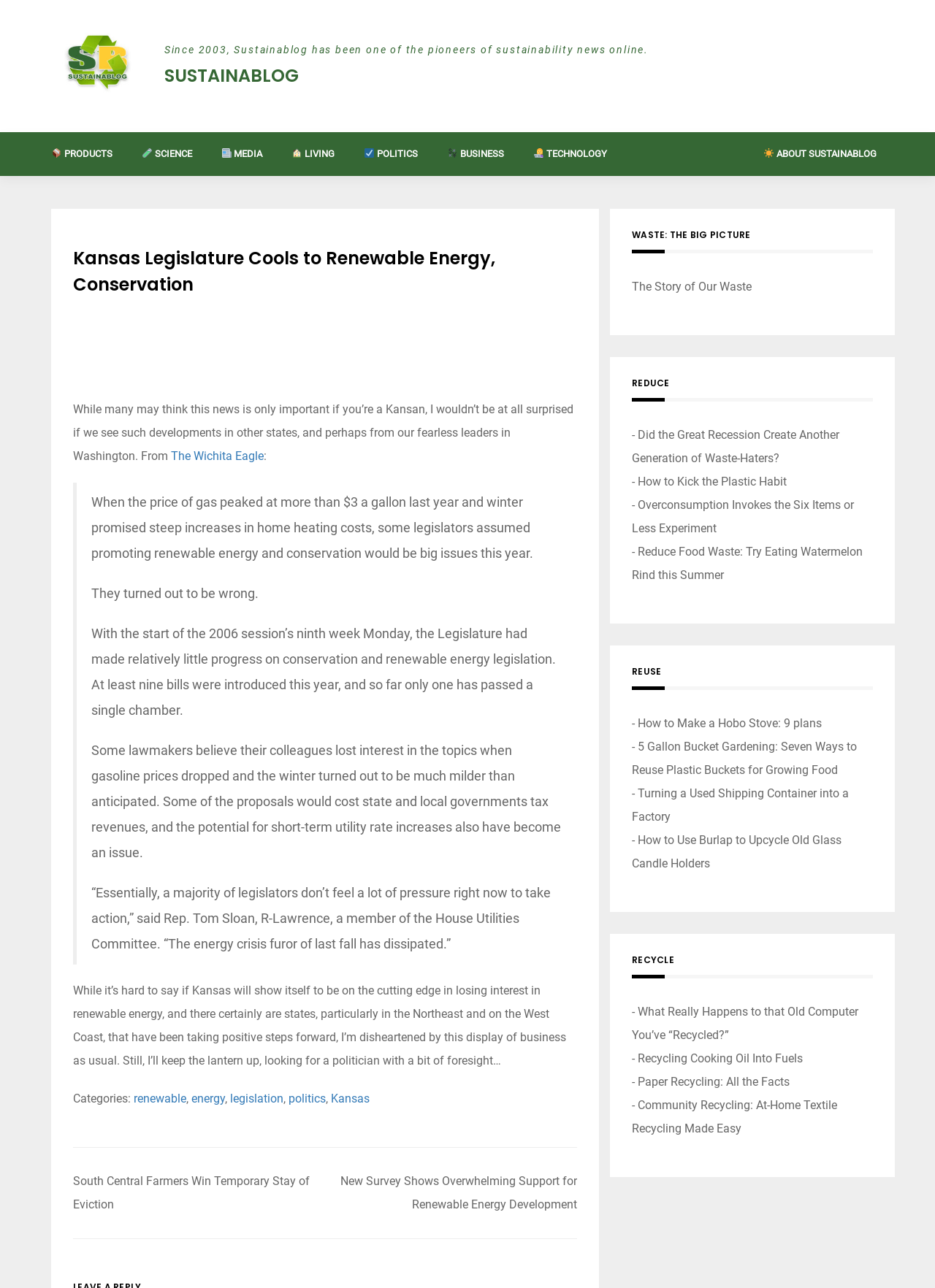Please determine the primary heading and provide its text.

Kansas Legislature Cools to Renewable Energy, Conservation